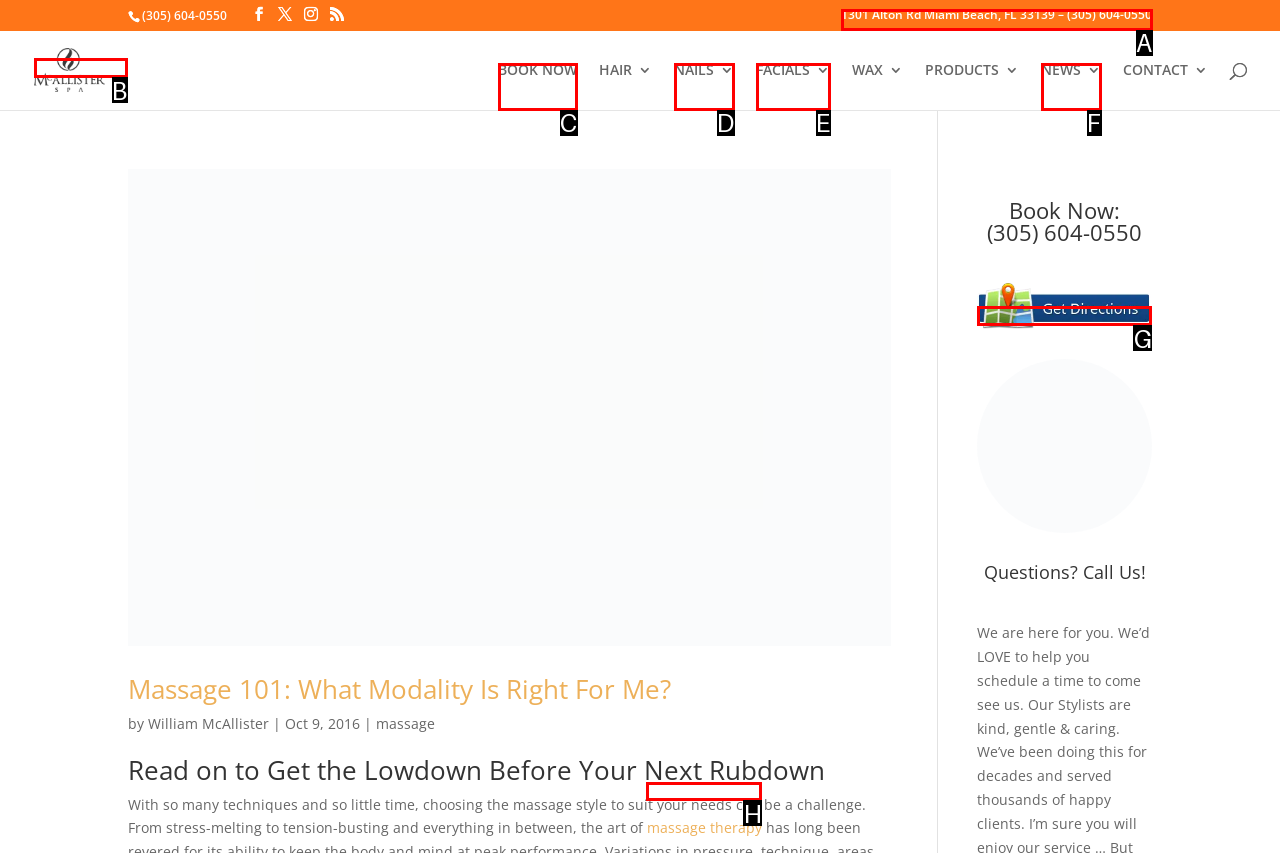What option should I click on to execute the task: Read about massage therapy? Give the letter from the available choices.

H